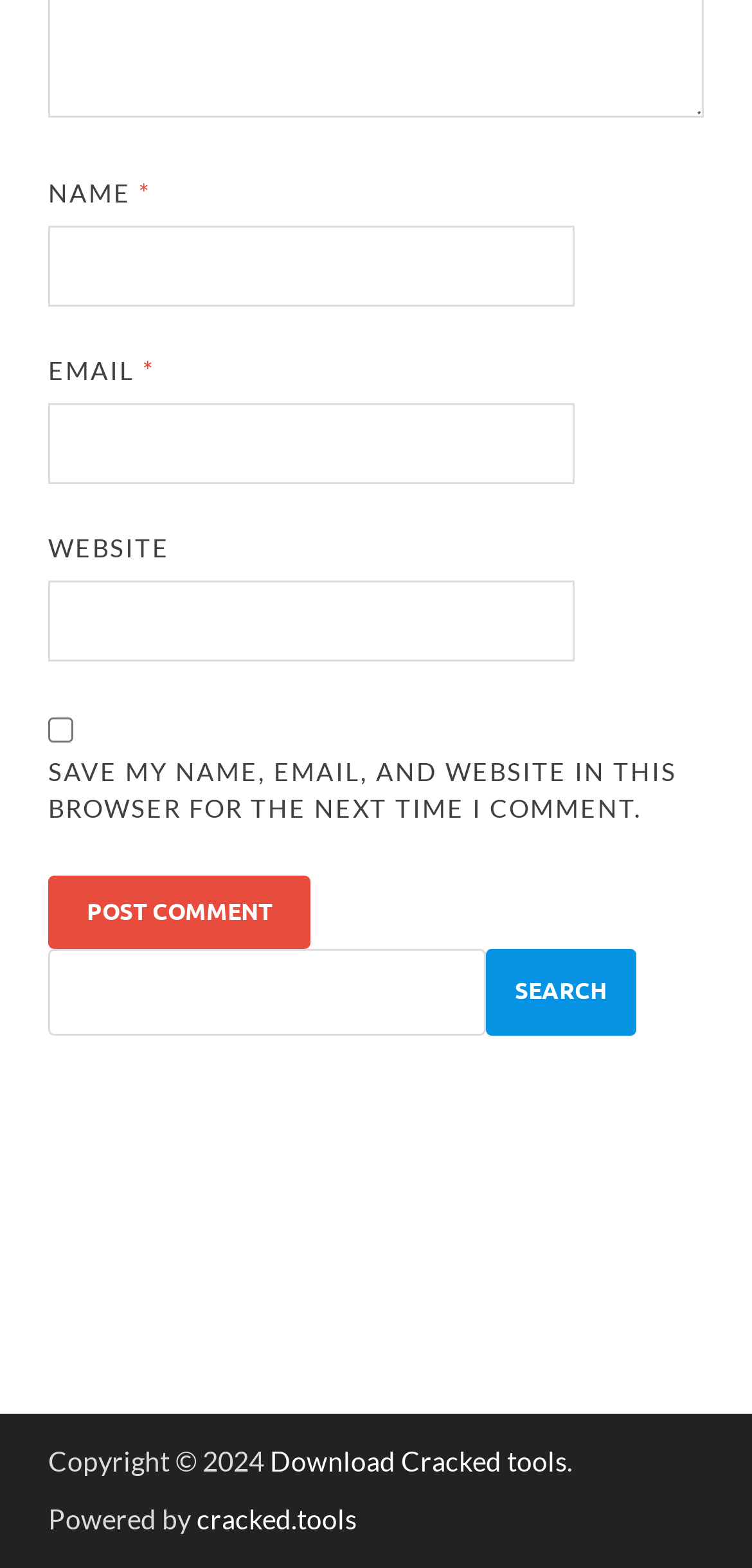Please determine the bounding box coordinates for the UI element described as: "parent_node: NAME * name="author"".

[0.064, 0.143, 0.764, 0.195]